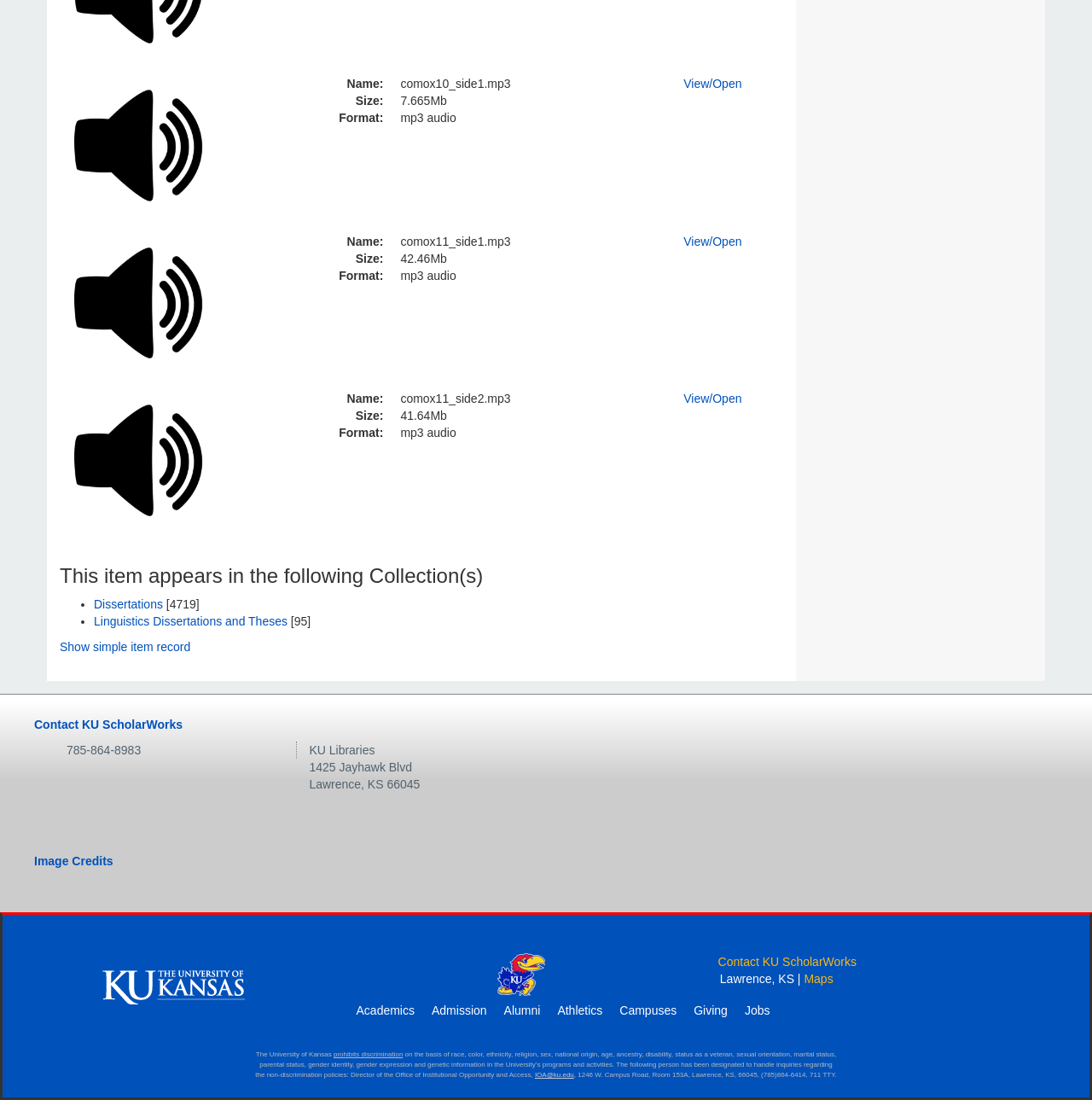Carefully examine the image and provide an in-depth answer to the question: What is the size of comox11_side2.mp3?

I found the answer by looking at the description list detail for the item 'comox11_side2.mp3', which is located in the middle section of the webpage. The size is specified as '41.64Mb'.